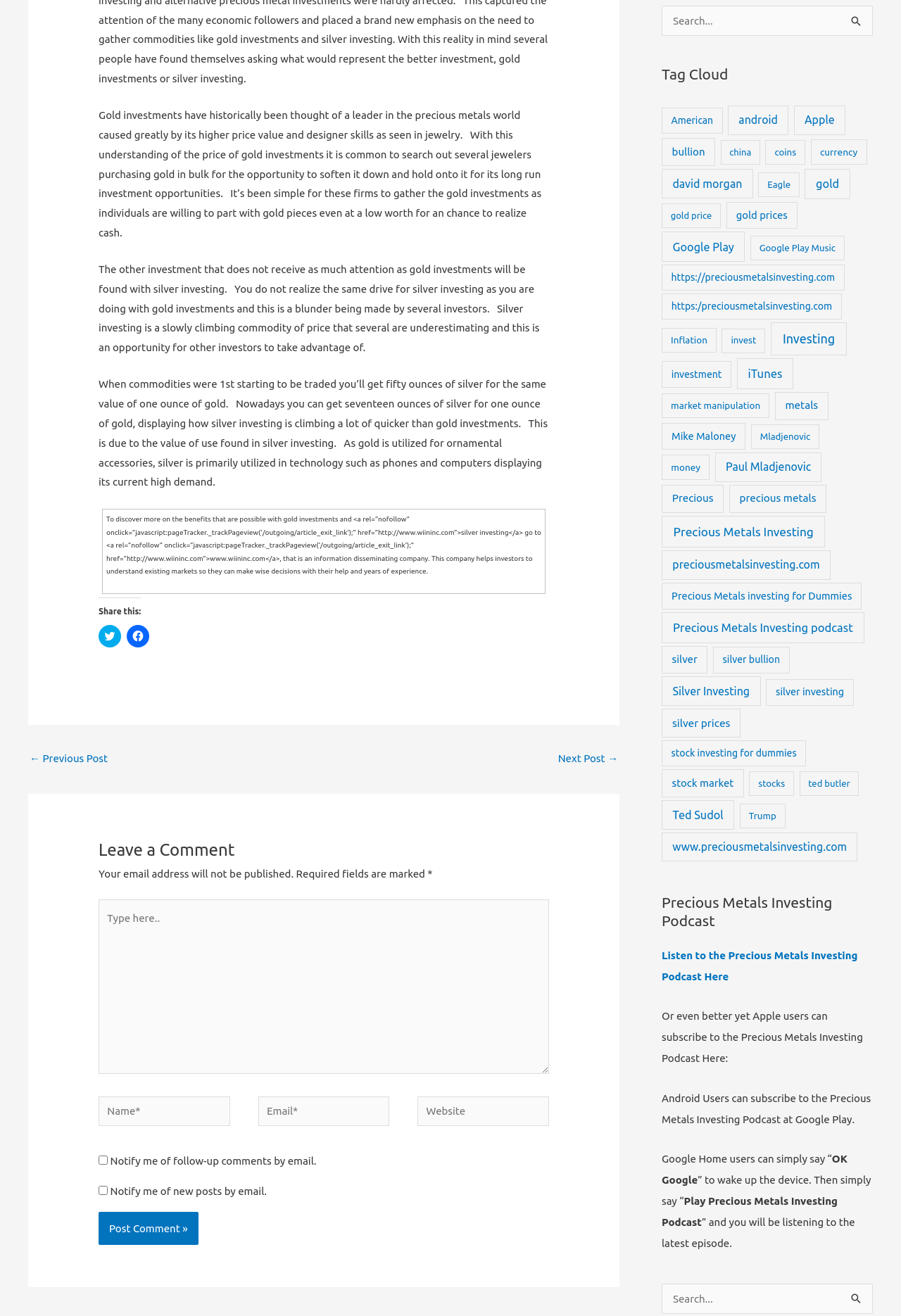Determine the bounding box coordinates for the HTML element mentioned in the following description: "gold prices". The coordinates should be a list of four floats ranging from 0 to 1, represented as [left, top, right, bottom].

[0.806, 0.153, 0.885, 0.174]